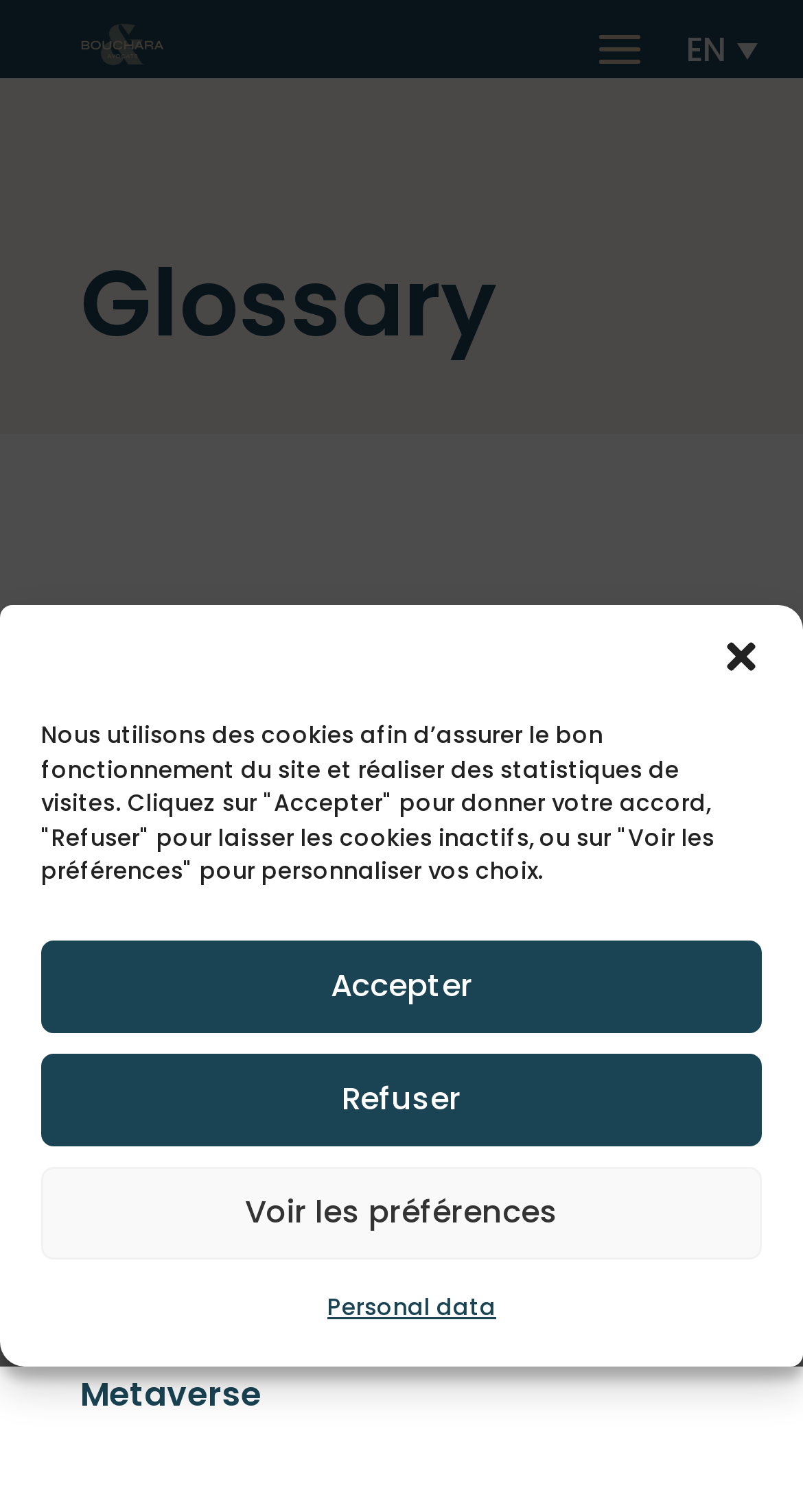Identify the bounding box coordinates of the region that should be clicked to execute the following instruction: "Click on the 'A' link".

[0.105, 0.702, 0.144, 0.733]